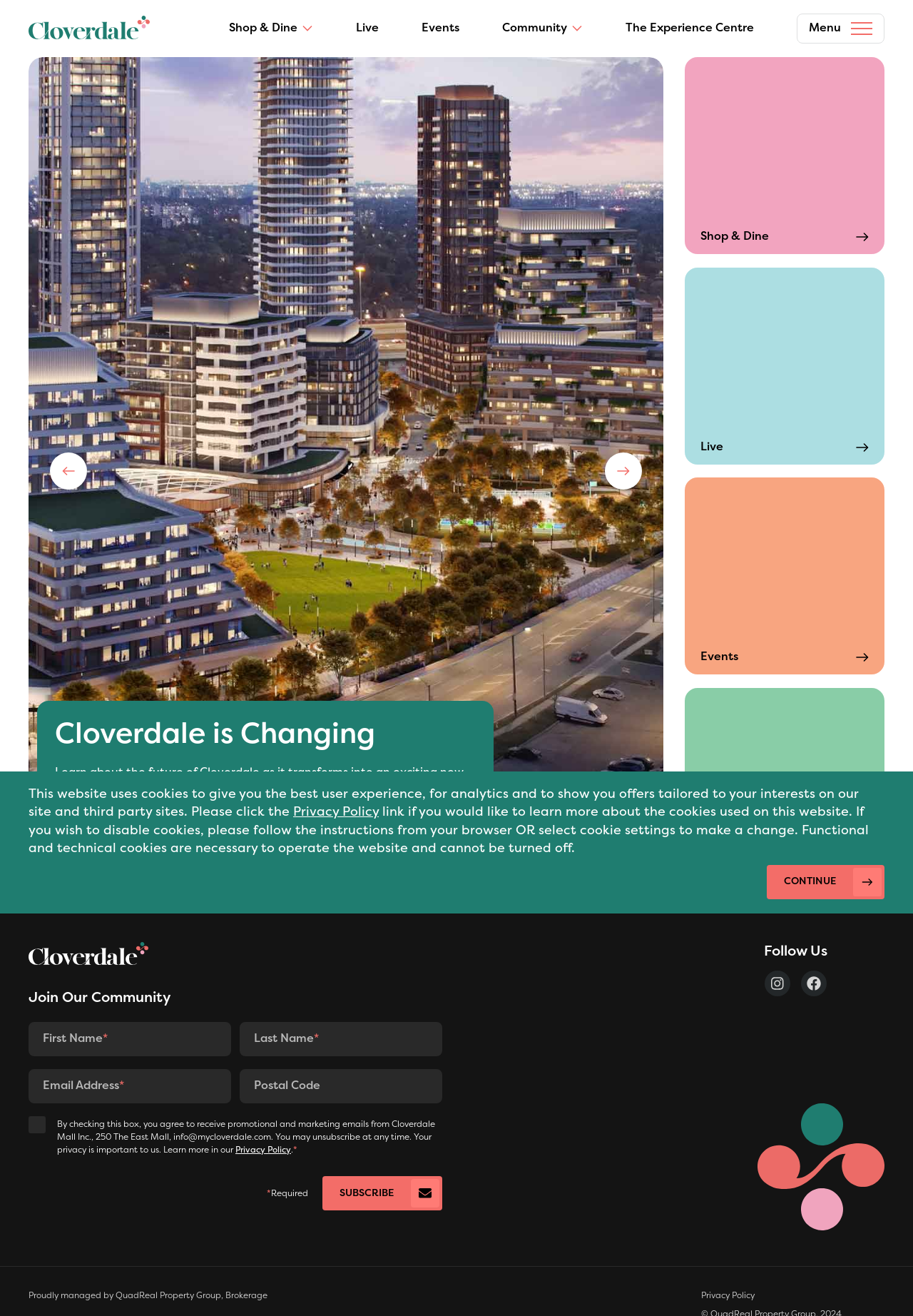Please determine the bounding box coordinates of the area that needs to be clicked to complete this task: 'Subscribe to the newsletter'. The coordinates must be four float numbers between 0 and 1, formatted as [left, top, right, bottom].

[0.353, 0.894, 0.484, 0.92]